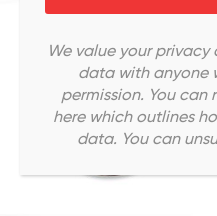Elaborate on the contents of the image in a comprehensive manner.

The image displays a beautifully crafted **Chakra Organite Coaster**, designed to harmonize with the energies of the seven chakras. This particular piece features vibrant colors and intricate designs, embodying both aesthetic appeal and energetic properties. Priced at **$22.00**, it serves as a functional and decorative element, perfect for spiritual practices or enhancing your living space. The coaster is part of a collection that aims to promote balance, healing, and positive energy flow. You can opt to **select options** related to this product, which may include various designs or materials, enhancing your personal or gift-giving needs.